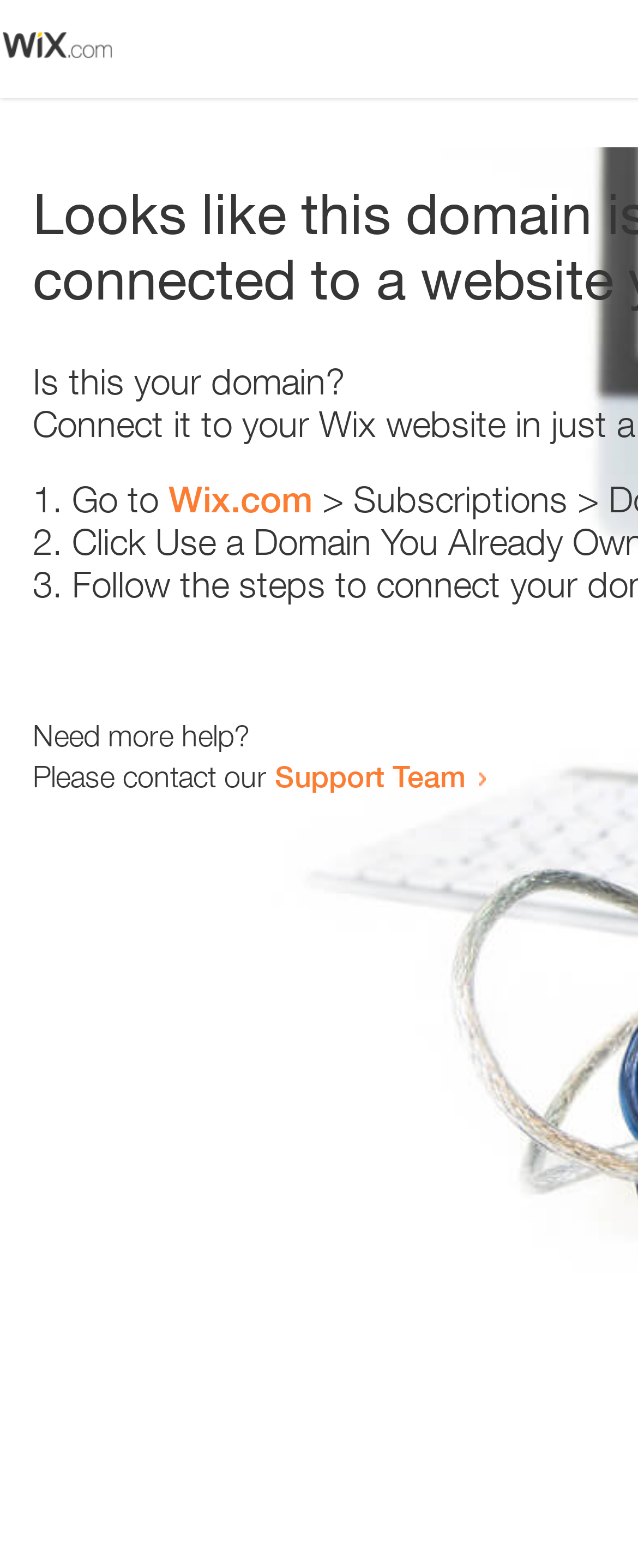What is the position of the image on the webpage?
Please respond to the question with a detailed and informative answer.

The image has a bounding box with y1 and y2 coordinates [0.019, 0.039] which are smaller than the y1 and y2 coordinates of other elements, indicating that the image is positioned at the top of the webpage.